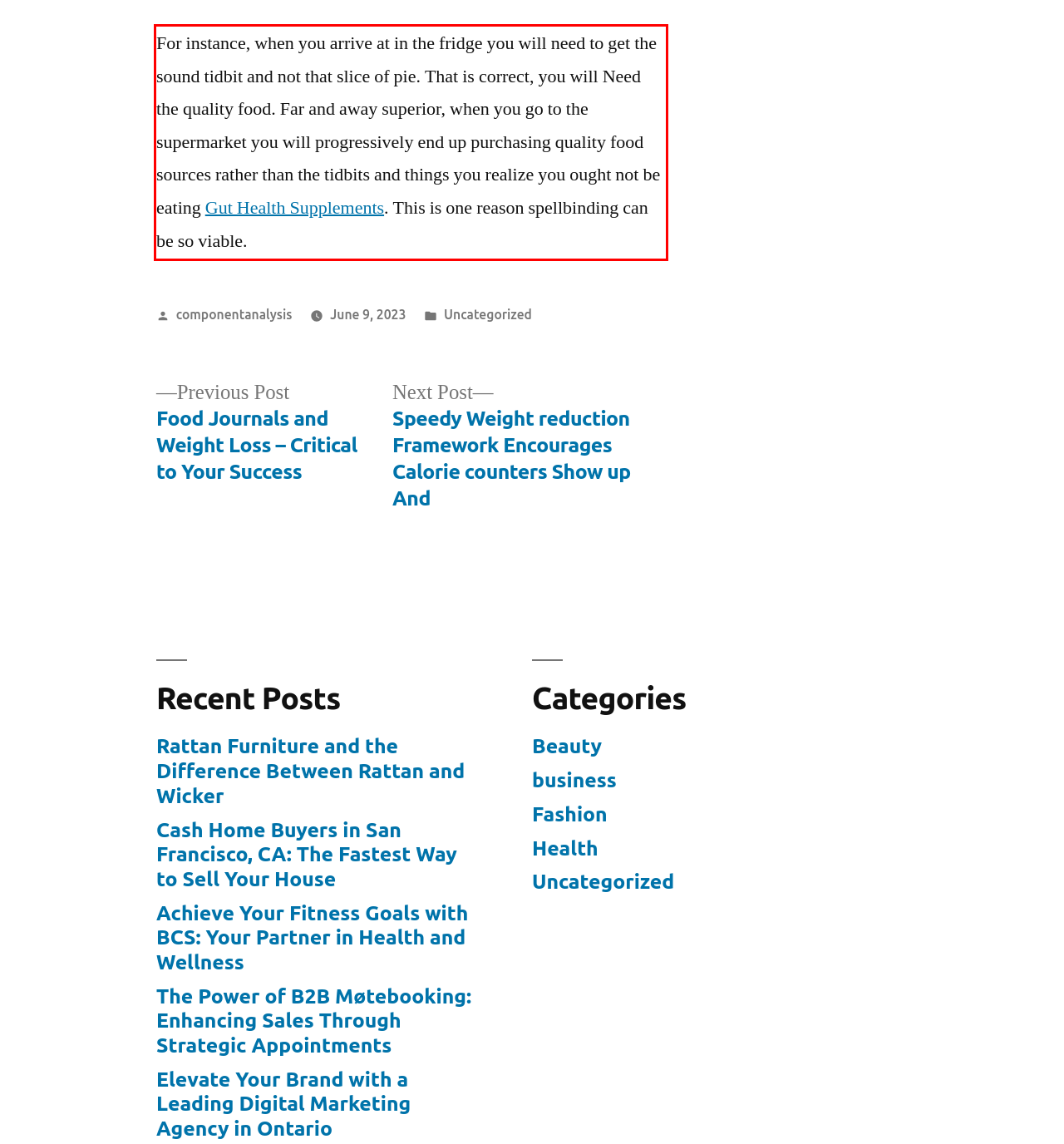Given a screenshot of a webpage with a red bounding box, please identify and retrieve the text inside the red rectangle.

For instance, when you arrive at in the fridge you will need to get the sound tidbit and not that slice of pie. That is correct, you will Need the quality food. Far and away superior, when you go to the supermarket you will progressively end up purchasing quality food sources rather than the tidbits and things you realize you ought not be eating Gut Health Supplements. This is one reason spellbinding can be so viable.